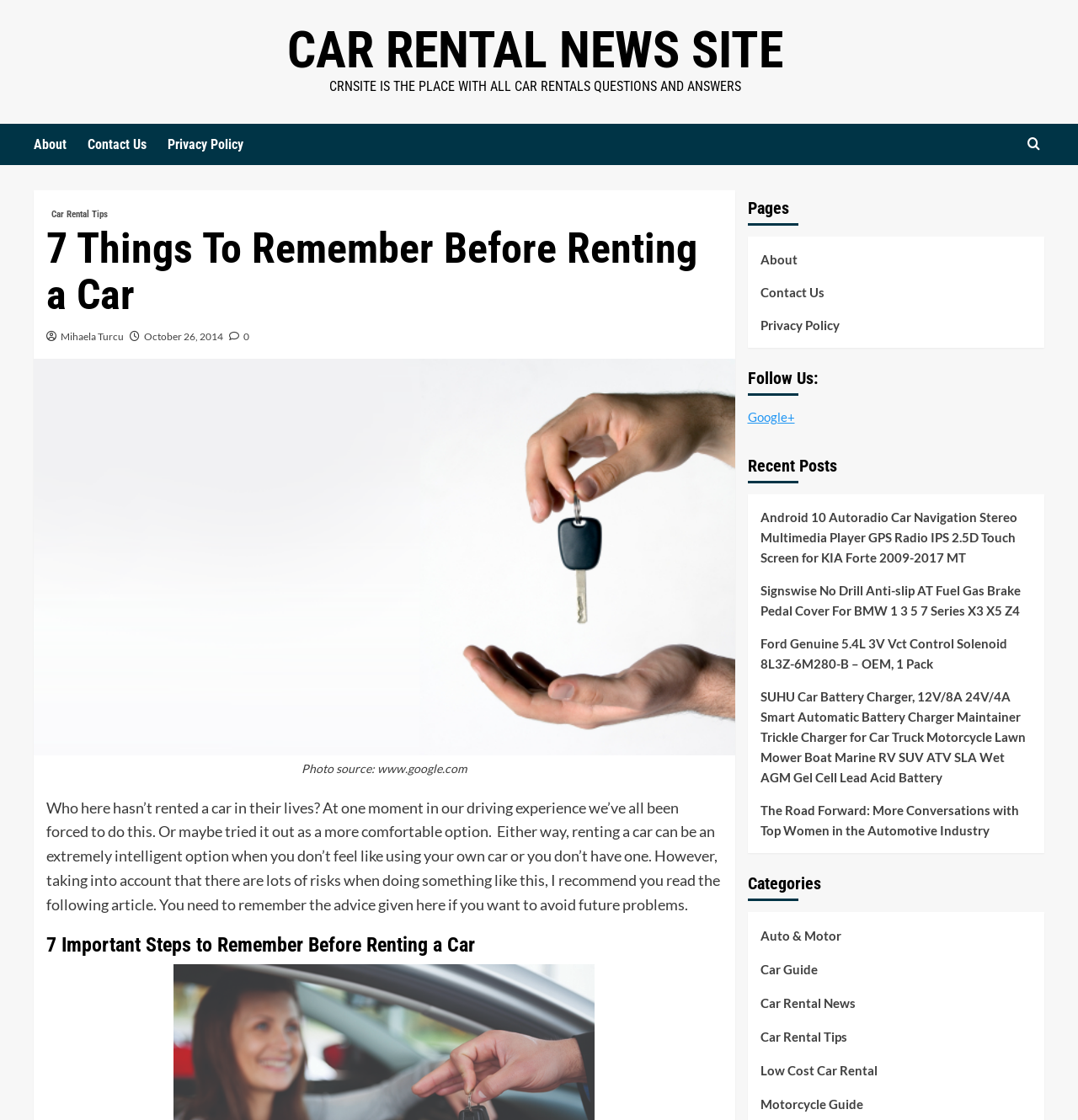Create a detailed summary of all the visual and textual information on the webpage.

The webpage is a car rental news site that provides information and tips on car rentals. At the top, there is a header section with a link to the "CAR RENTAL NEWS SITE" and a brief description of the site. Below this, there are three links to "About", "Contact Us", and "Privacy Policy" pages.

The main content of the page is an article titled "7 Things To Remember Before Renting a Car" with a subheading "7 Important Steps to Remember Before Renting a Car". The article is written by Mihaela Turcu and was published on October 26, 2014. There is an image related to car rental above the article, with a photo source credit to Google.

The article itself is a brief introduction to the importance of considering certain factors before renting a car, with a recommendation to read the following article for advice on how to avoid future problems.

To the right of the main content, there are several sections. The first section is titled "Pages" and contains links to "About", "Contact Us", and "Privacy Policy" pages. Below this, there is a "Follow Us" section with a link to Google+. The next section is titled "Recent Posts" and lists five recent articles with links to each. Finally, there is a "Categories" section with links to five categories: "Auto & Motor", "Car Guide", "Car Rental News", "Car Rental Tips", and "Low Cost Car Rental".